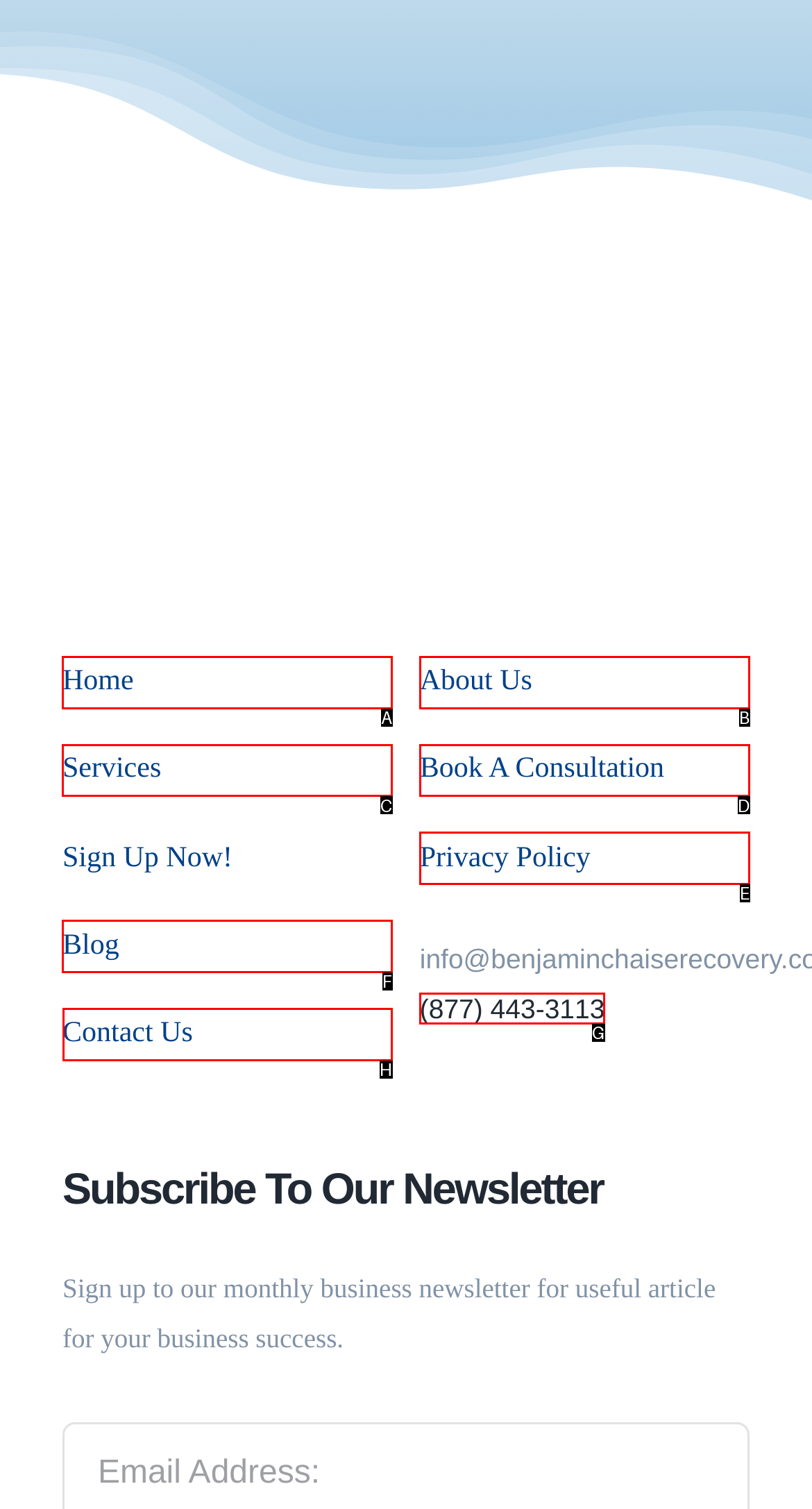Tell me which option I should click to complete the following task: Follow feeder.ro on google news Answer with the option's letter from the given choices directly.

None